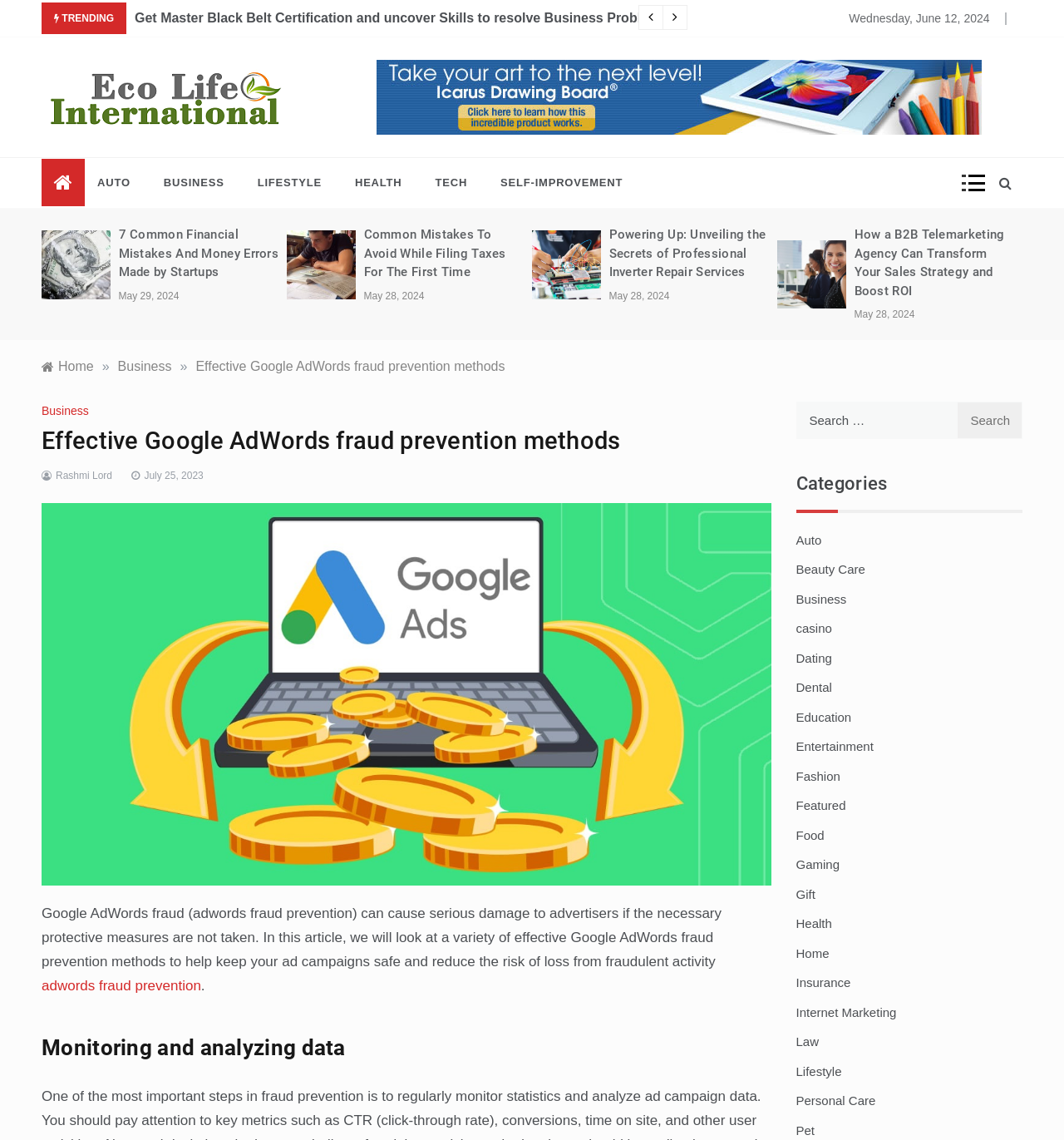Please specify the bounding box coordinates of the region to click in order to perform the following instruction: "Click on the 'Effective Google AdWords fraud prevention methods' link".

[0.184, 0.315, 0.475, 0.327]